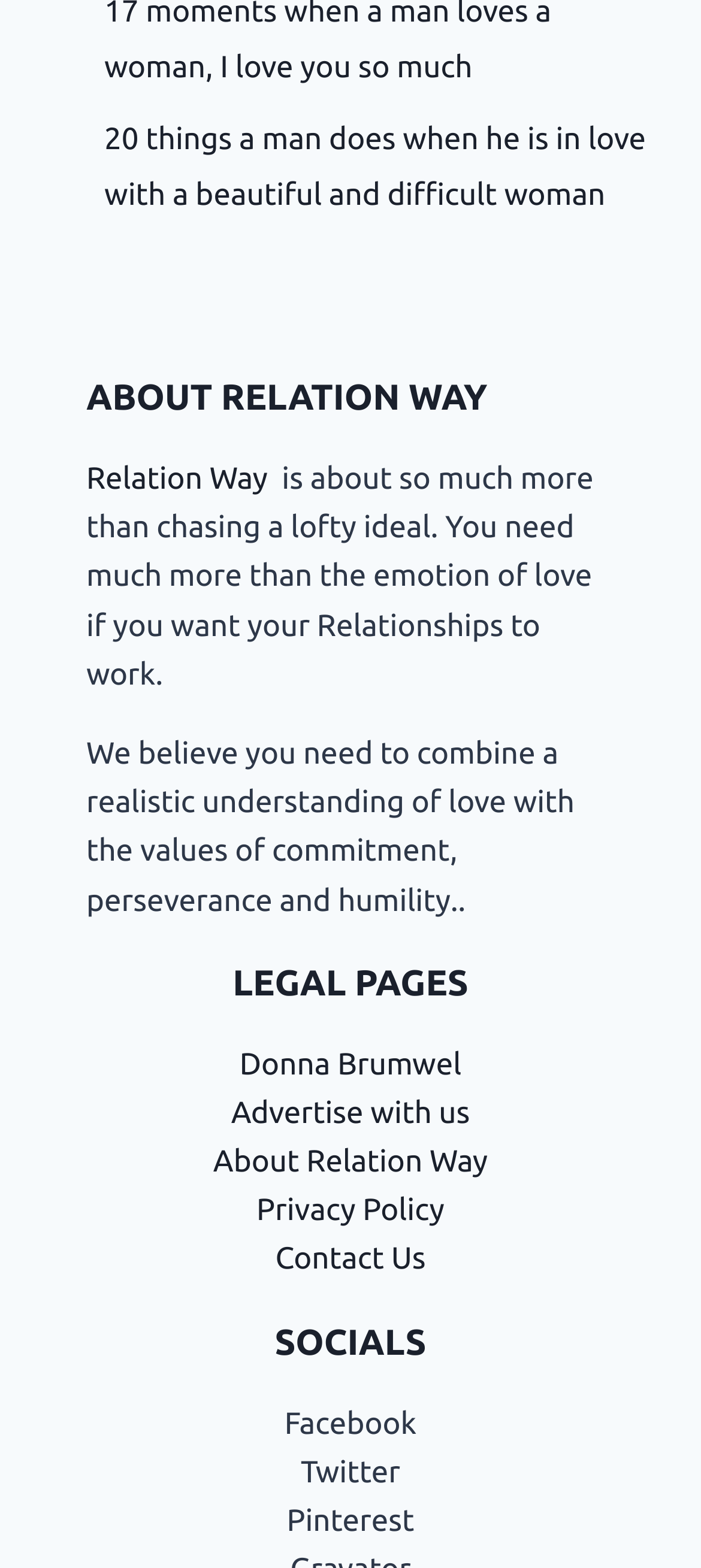Could you find the bounding box coordinates of the clickable area to complete this instruction: "follow on Facebook"?

[0.406, 0.897, 0.594, 0.919]